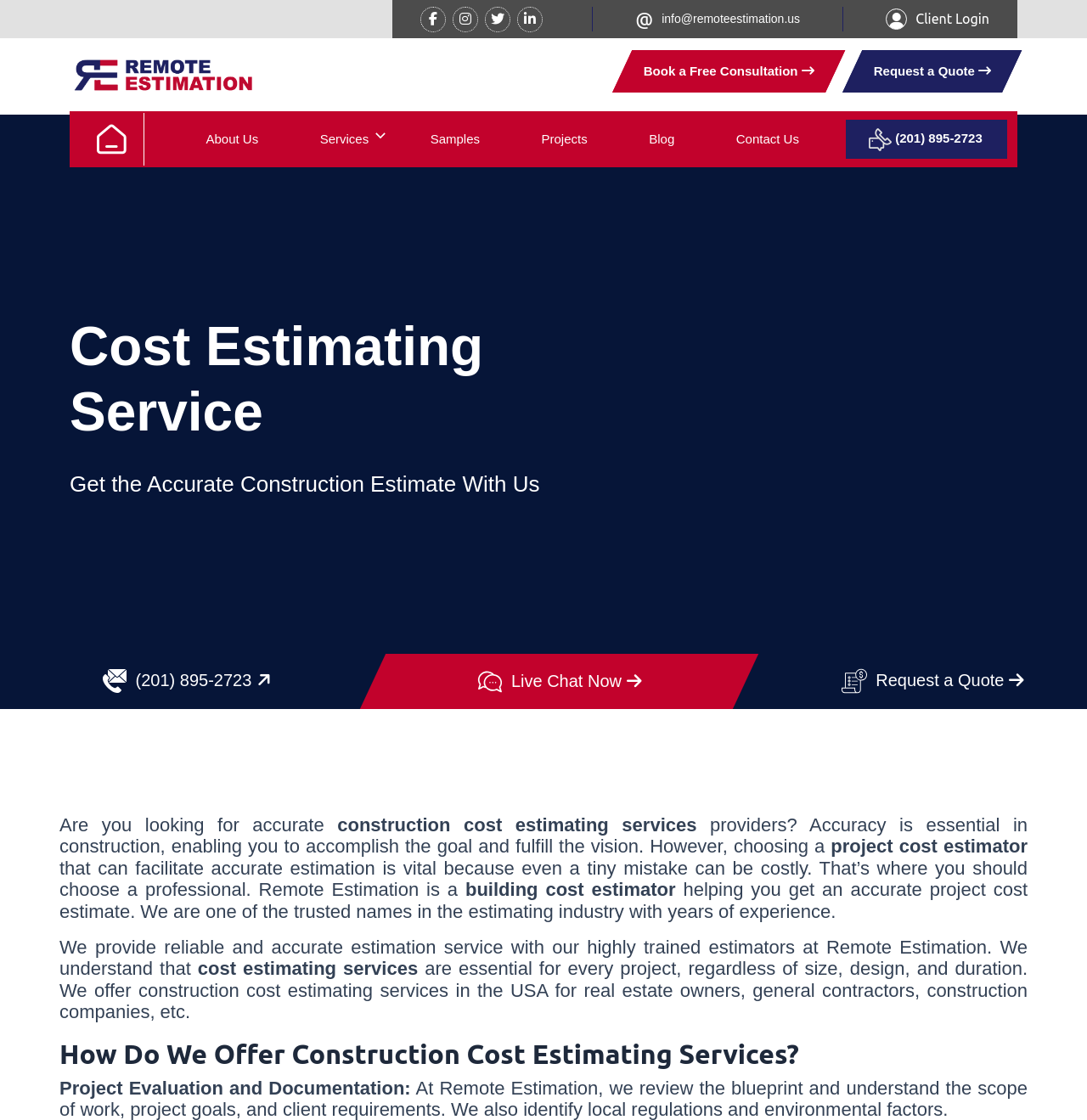Respond with a single word or phrase to the following question:
How many navigation links are there in the top menu?

7